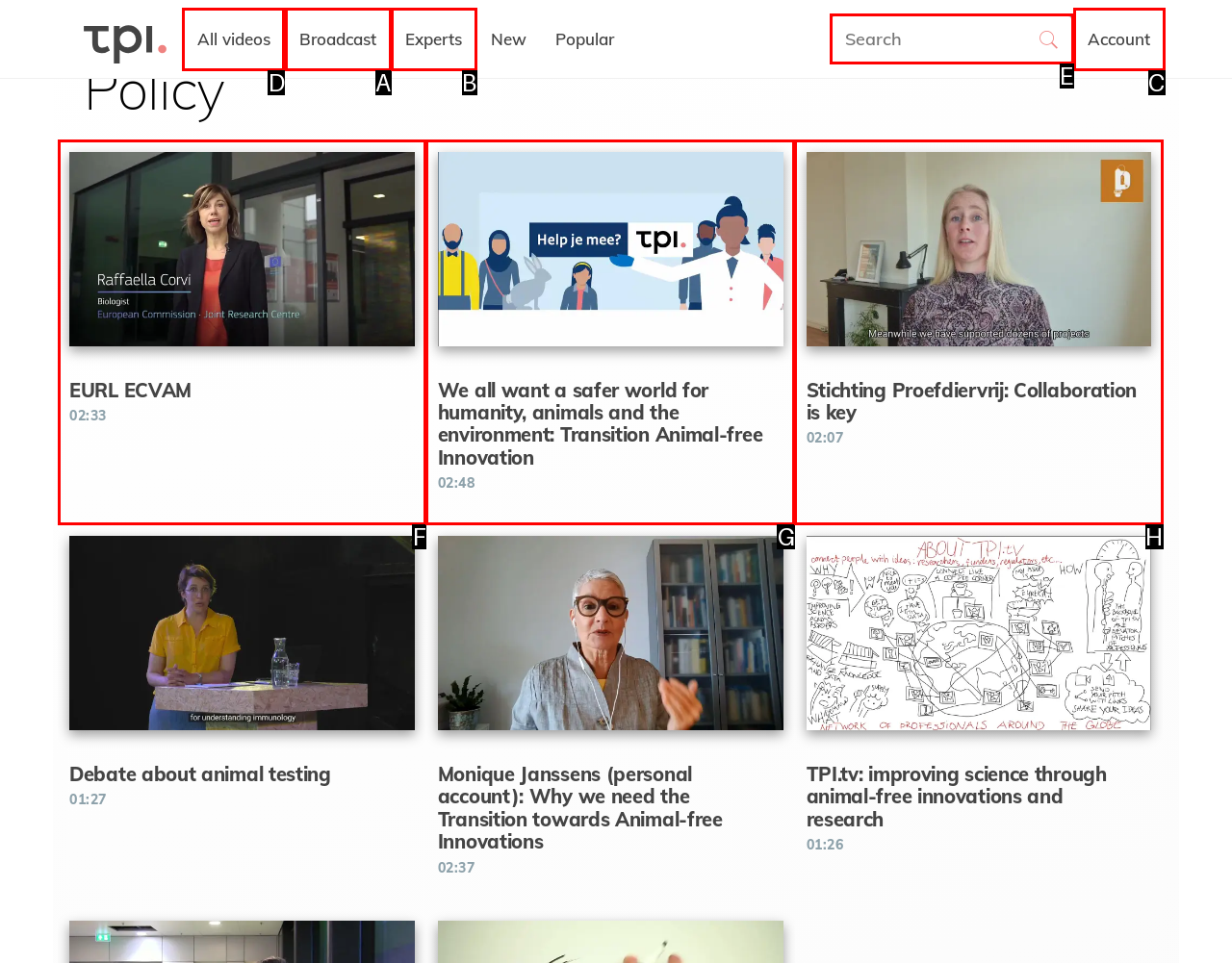Tell me which element should be clicked to achieve the following objective: Click on the 'All videos' link
Reply with the letter of the correct option from the displayed choices.

D